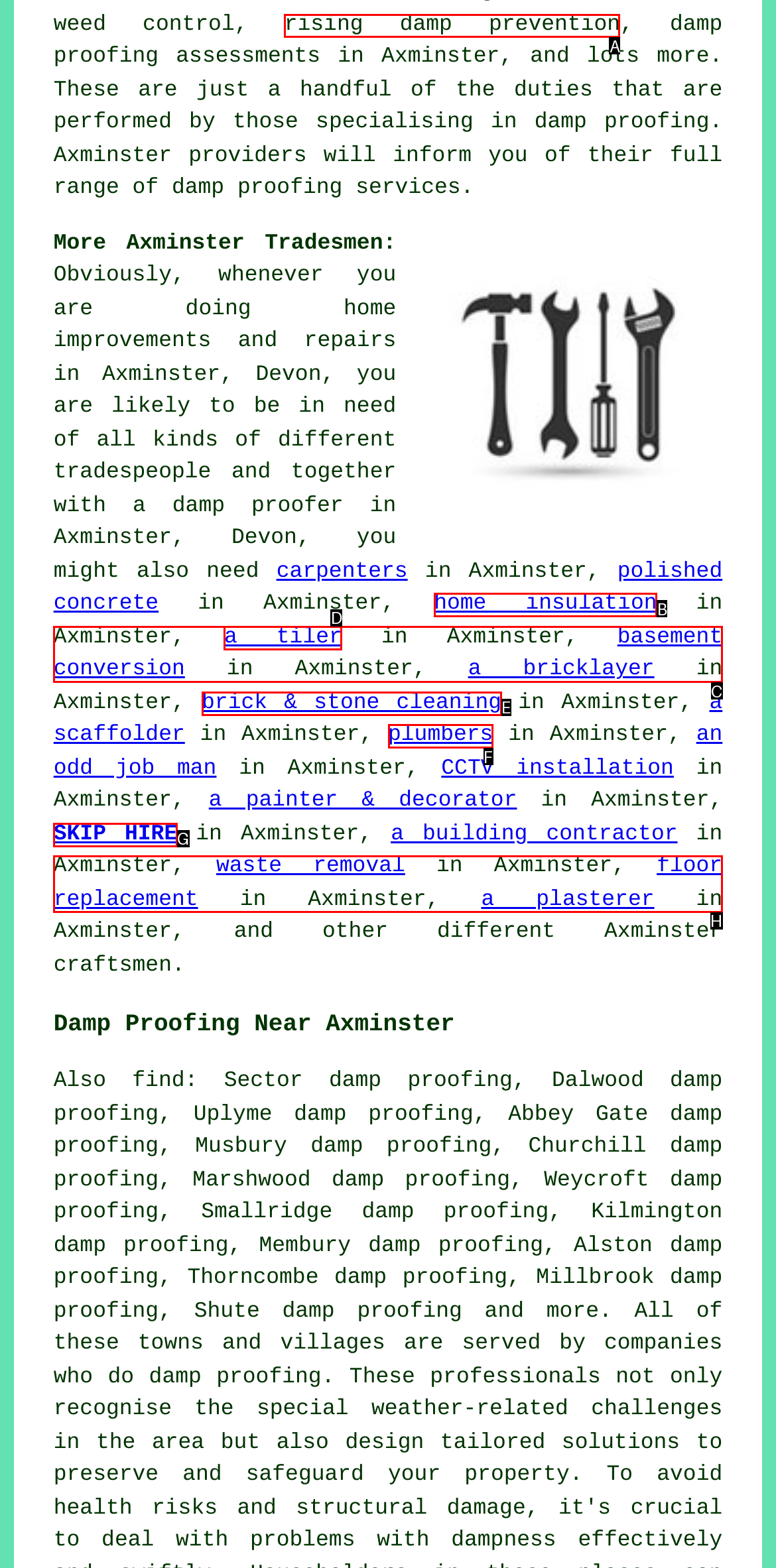Figure out which option to click to perform the following task: click on 'rising damp prevention'
Provide the letter of the correct option in your response.

A